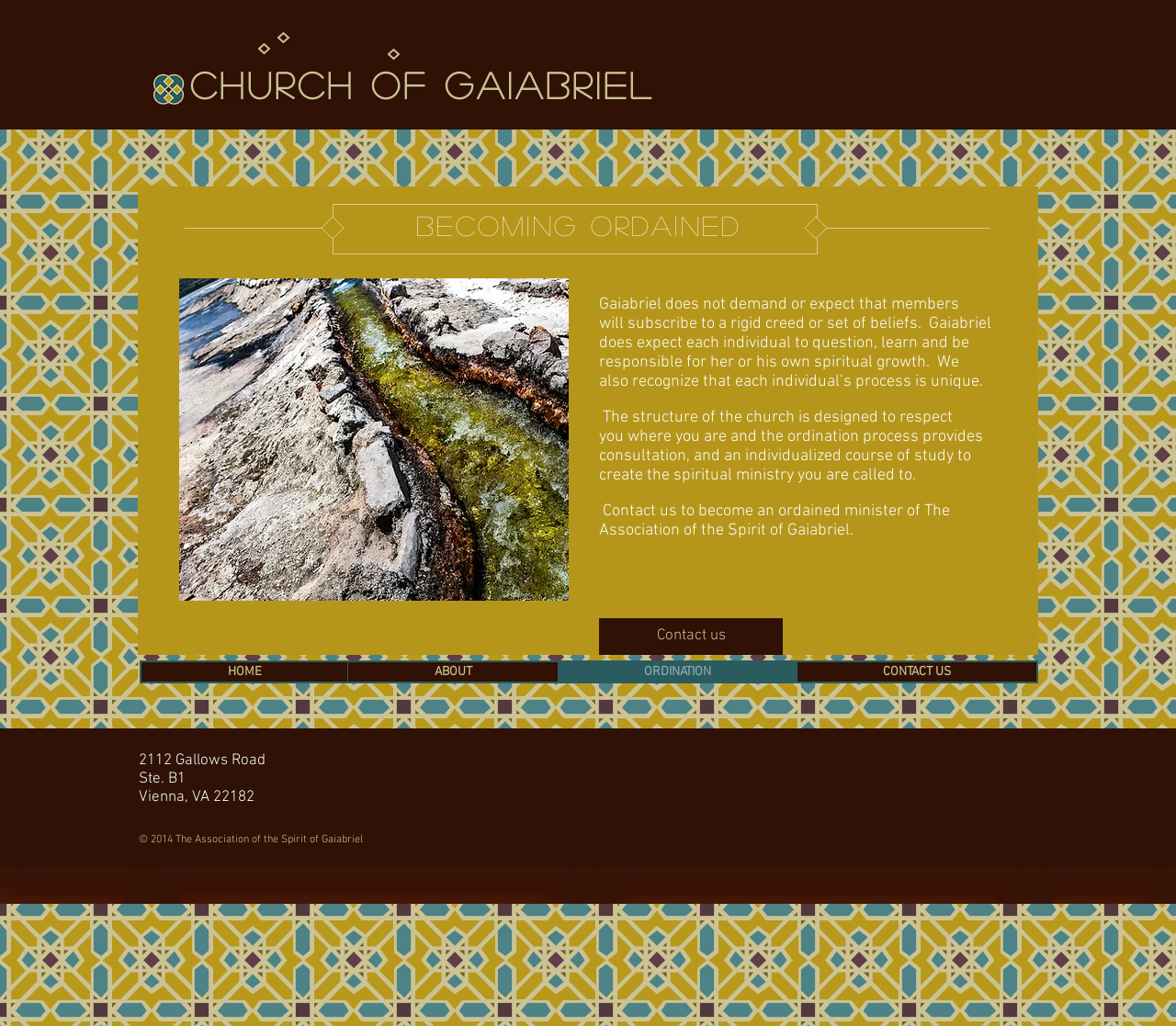What is the primary heading on this webpage?

CHURCH OF GAIABRIEL